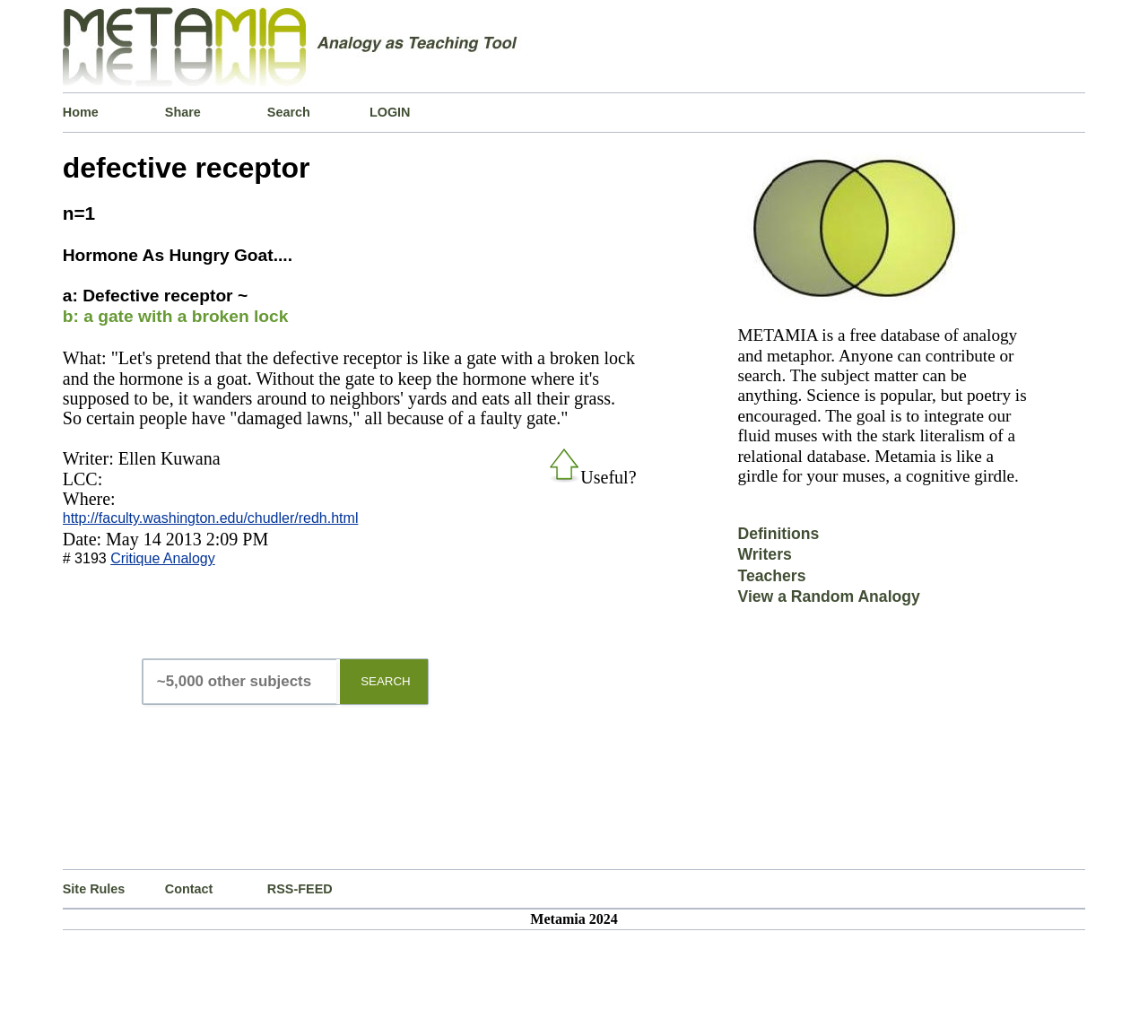Return the bounding box coordinates of the UI element that corresponds to this description: "Site Rules". The coordinates must be given as four float numbers in the range of 0 and 1, [left, top, right, bottom].

[0.055, 0.84, 0.144, 0.876]